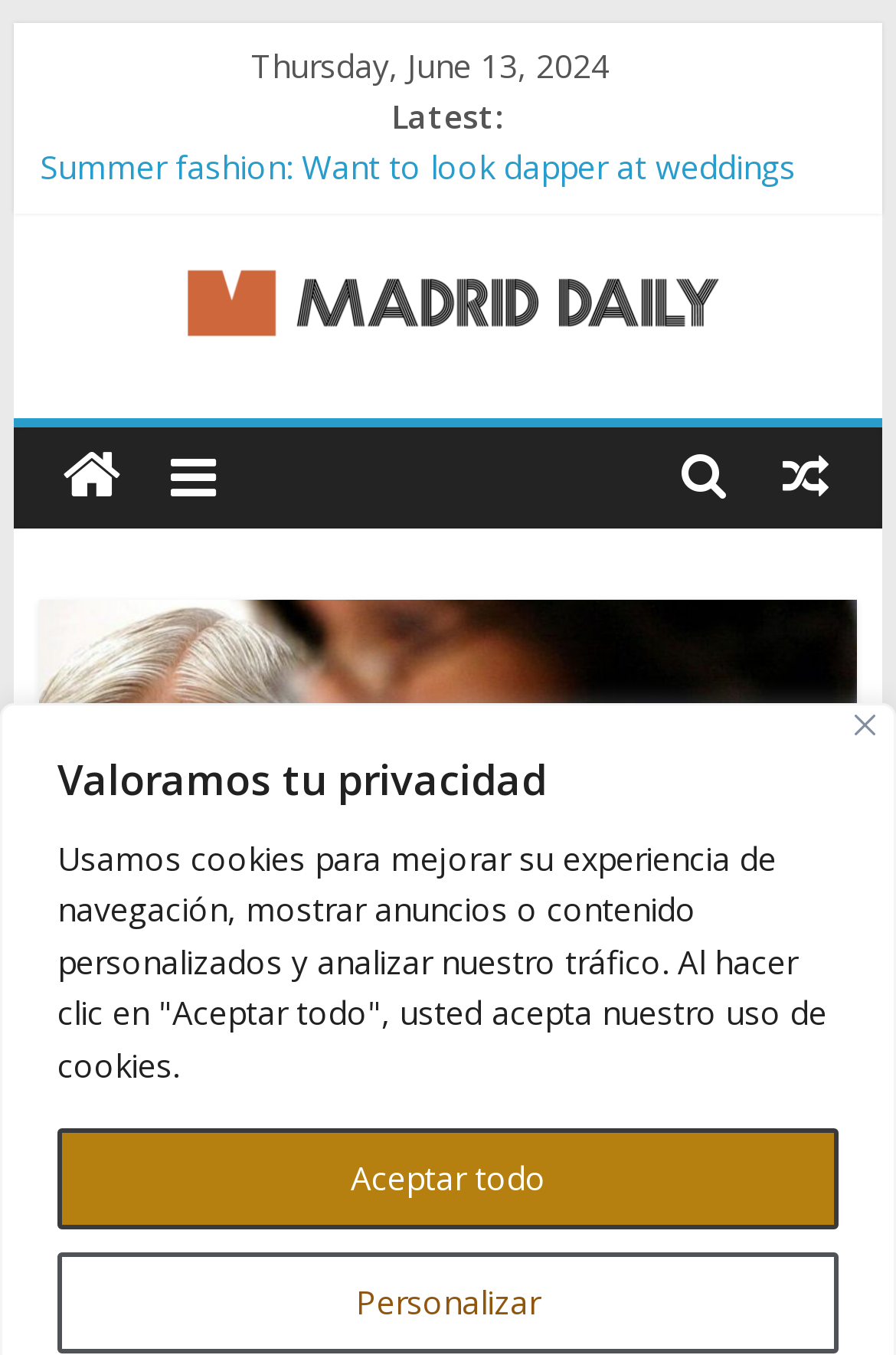How many icons are there in the top-right corner of the webpage?
Please ensure your answer is as detailed and informative as possible.

I counted the number of link elements with Unicode characters in the top-right corner of the webpage, which are '' and ''. There are 2 icons in total.